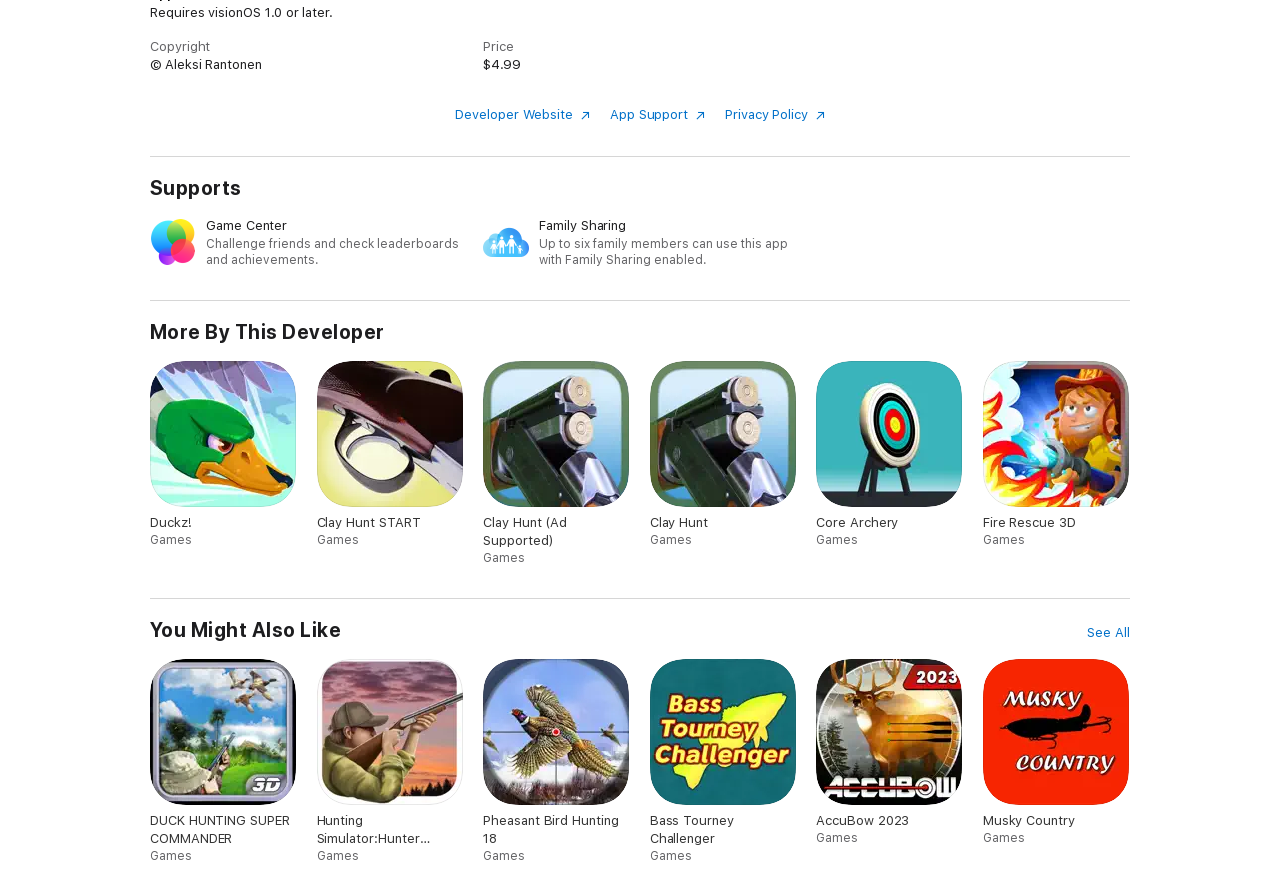Can you show the bounding box coordinates of the region to click on to complete the task described in the instruction: "View Privacy Policy"?

[0.566, 0.12, 0.644, 0.136]